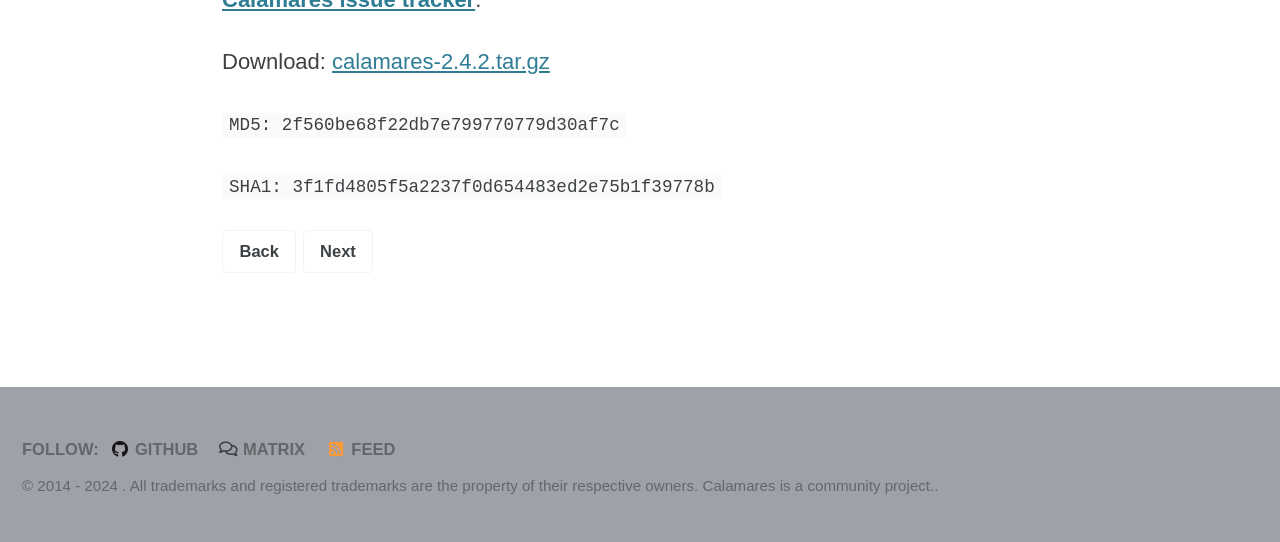Provide a one-word or brief phrase answer to the question:
What is the copyright year range of Calamares?

2014 - 2024